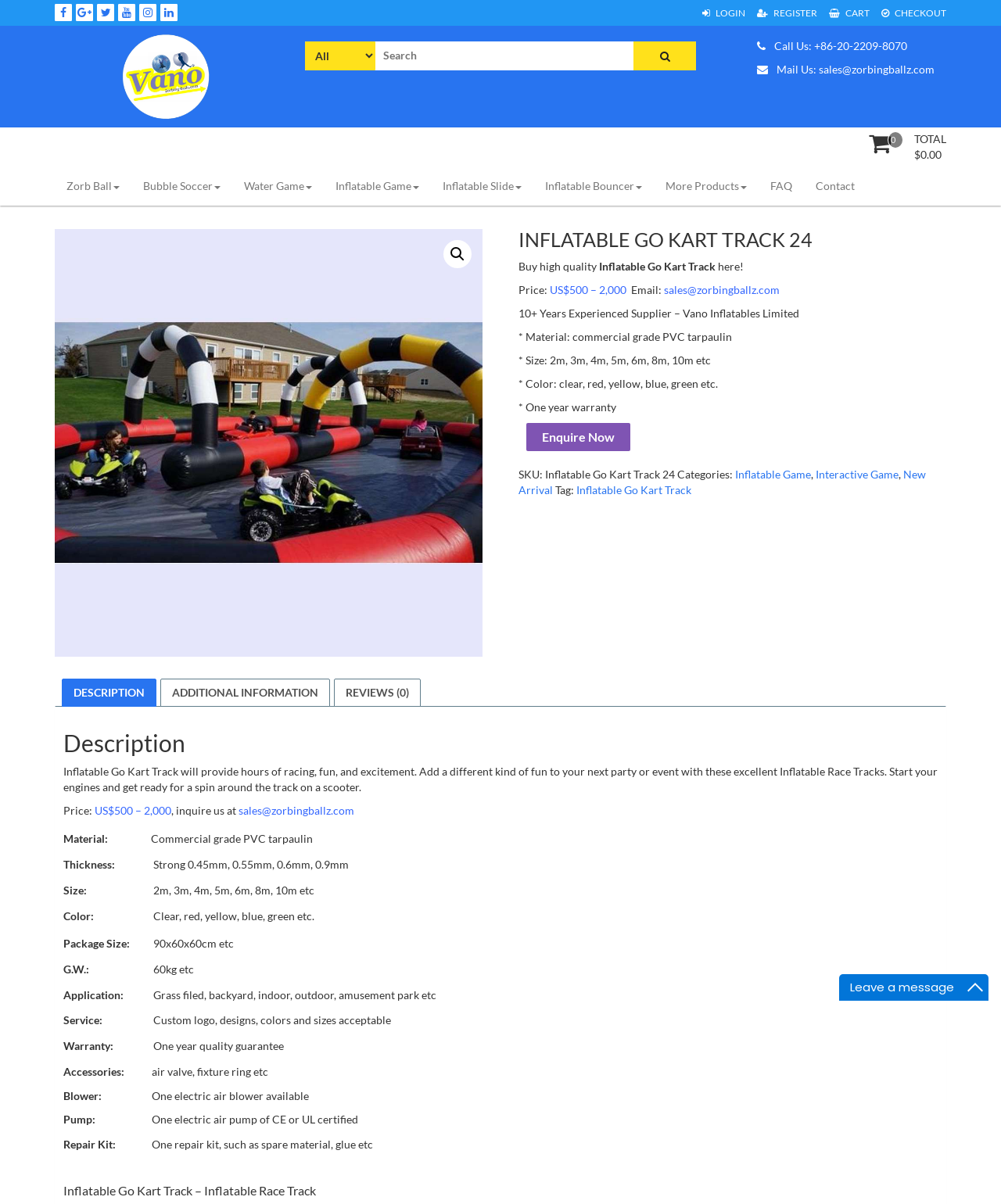Please identify the bounding box coordinates of the clickable region that I should interact with to perform the following instruction: "Contact us". The coordinates should be expressed as four float numbers between 0 and 1, i.e., [left, top, right, bottom].

[0.756, 0.033, 0.906, 0.044]